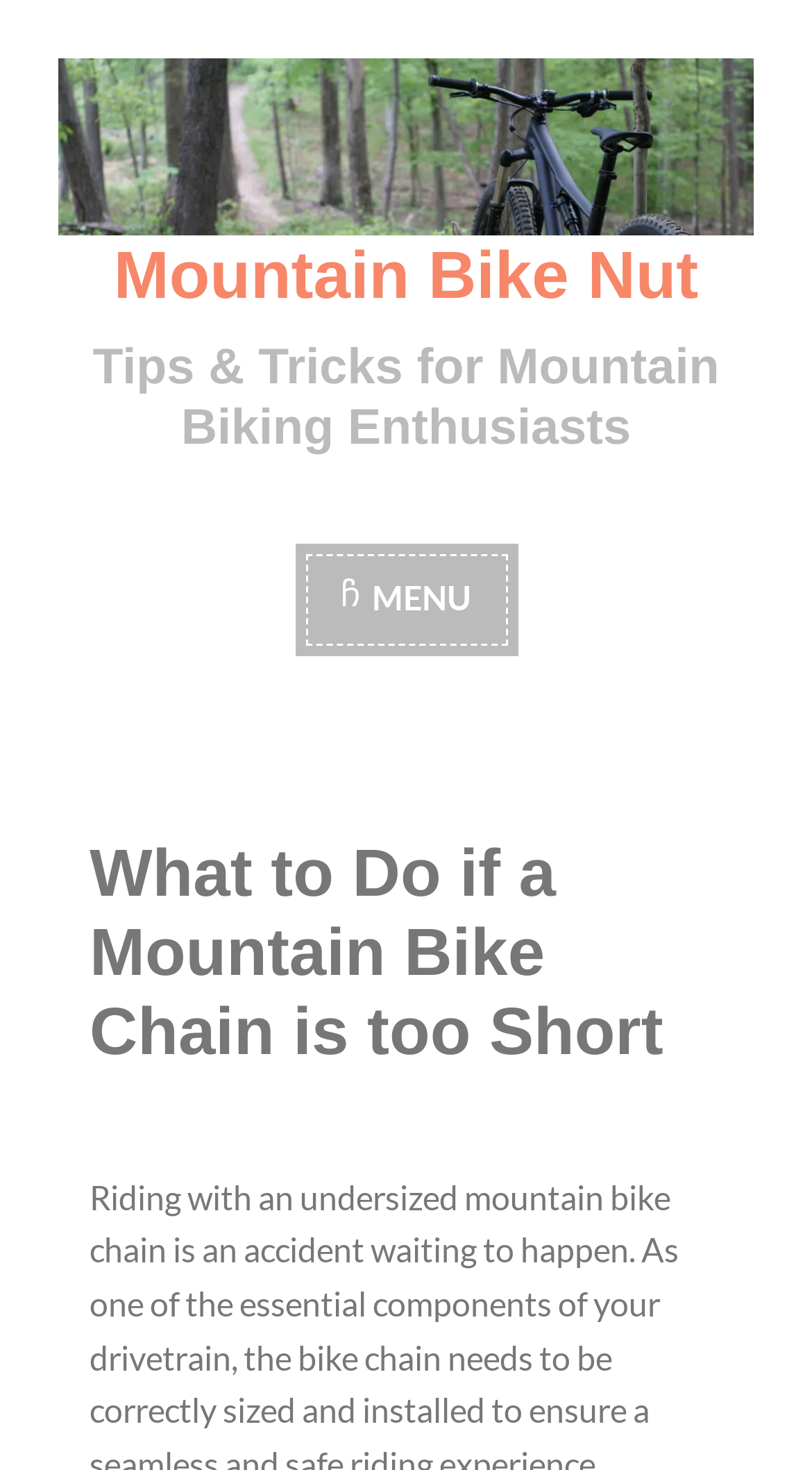Bounding box coordinates are specified in the format (top-left x, top-left y, bottom-right x, bottom-right y). All values are floating point numbers bounded between 0 and 1. Please provide the bounding box coordinate of the region this sentence describes: parent_node: Mountain Bike Nut

[0.072, 0.083, 0.928, 0.11]